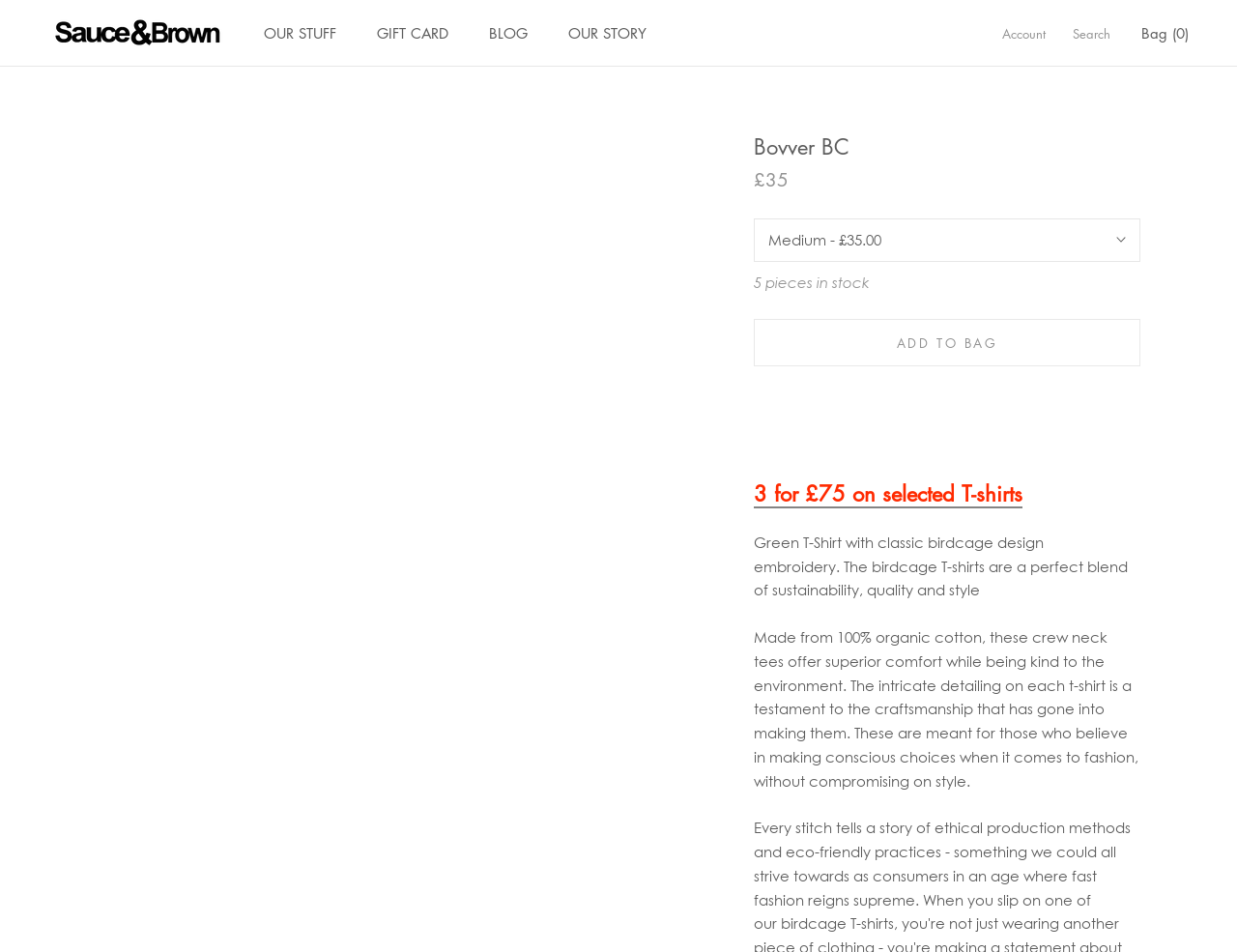Locate the bounding box coordinates of the element that should be clicked to execute the following instruction: "Click to read about senior citizens".

None